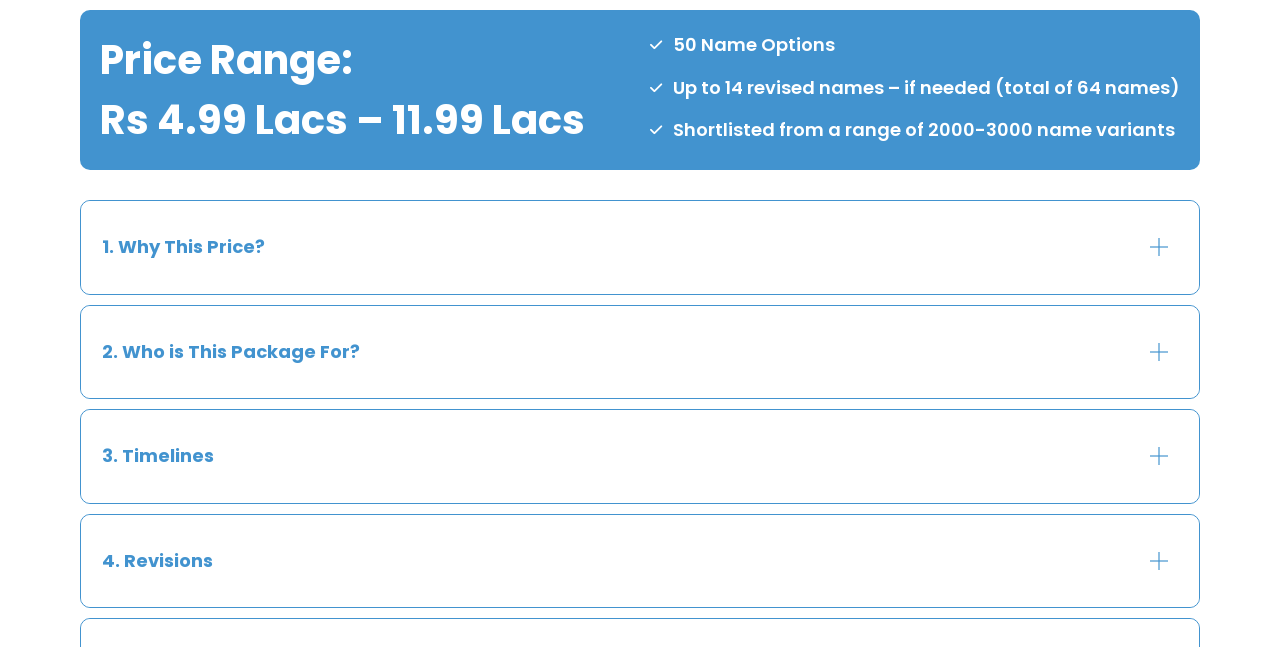What is the purpose of the 'Why This Price?' link?
Give a one-word or short-phrase answer derived from the screenshot.

To provide explanation